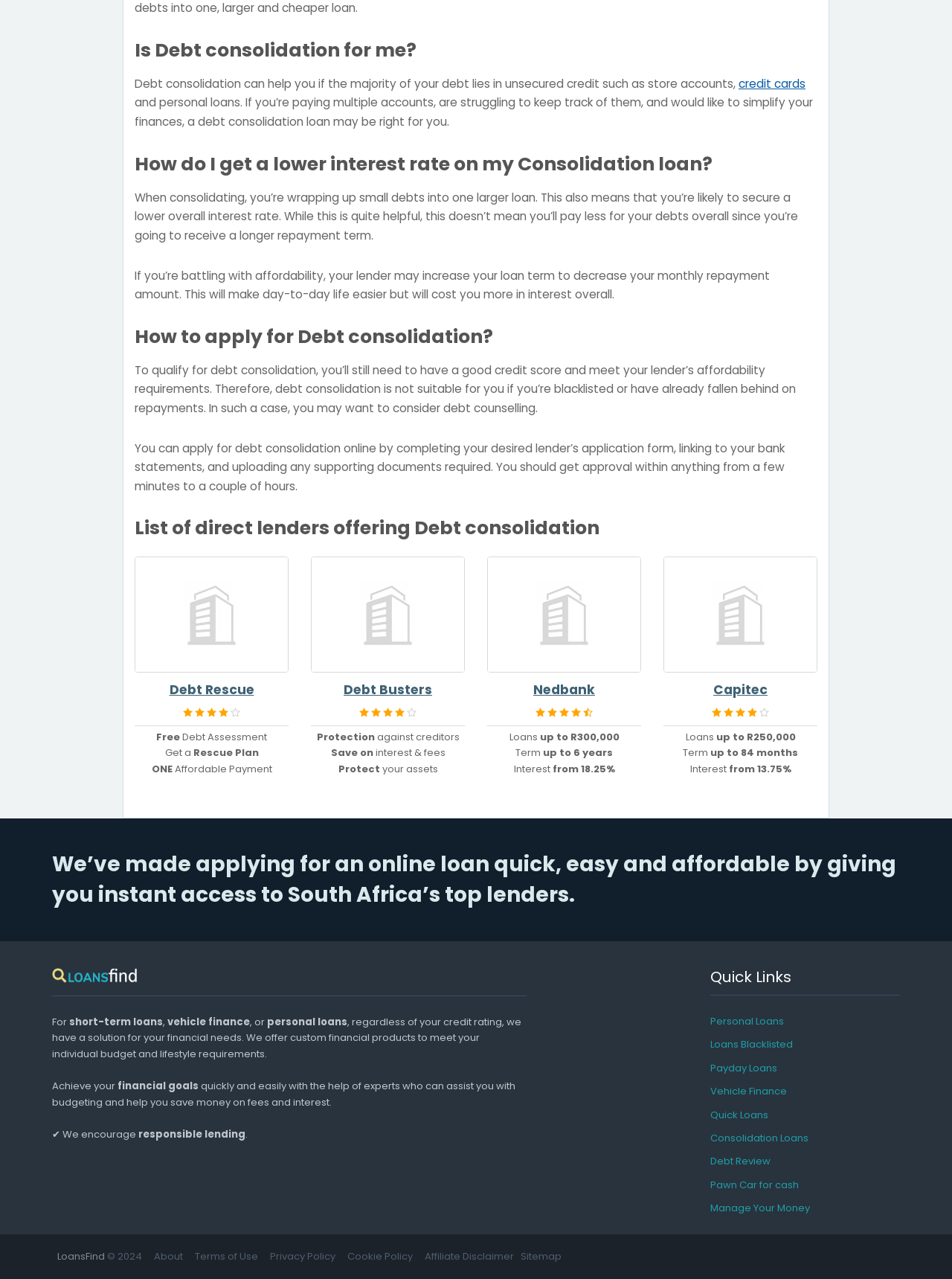What is the benefit of debt consolidation?
Refer to the image and provide a detailed answer to the question.

According to the webpage, debt consolidation can help you secure a lower overall interest rate, which can be beneficial for your finances.